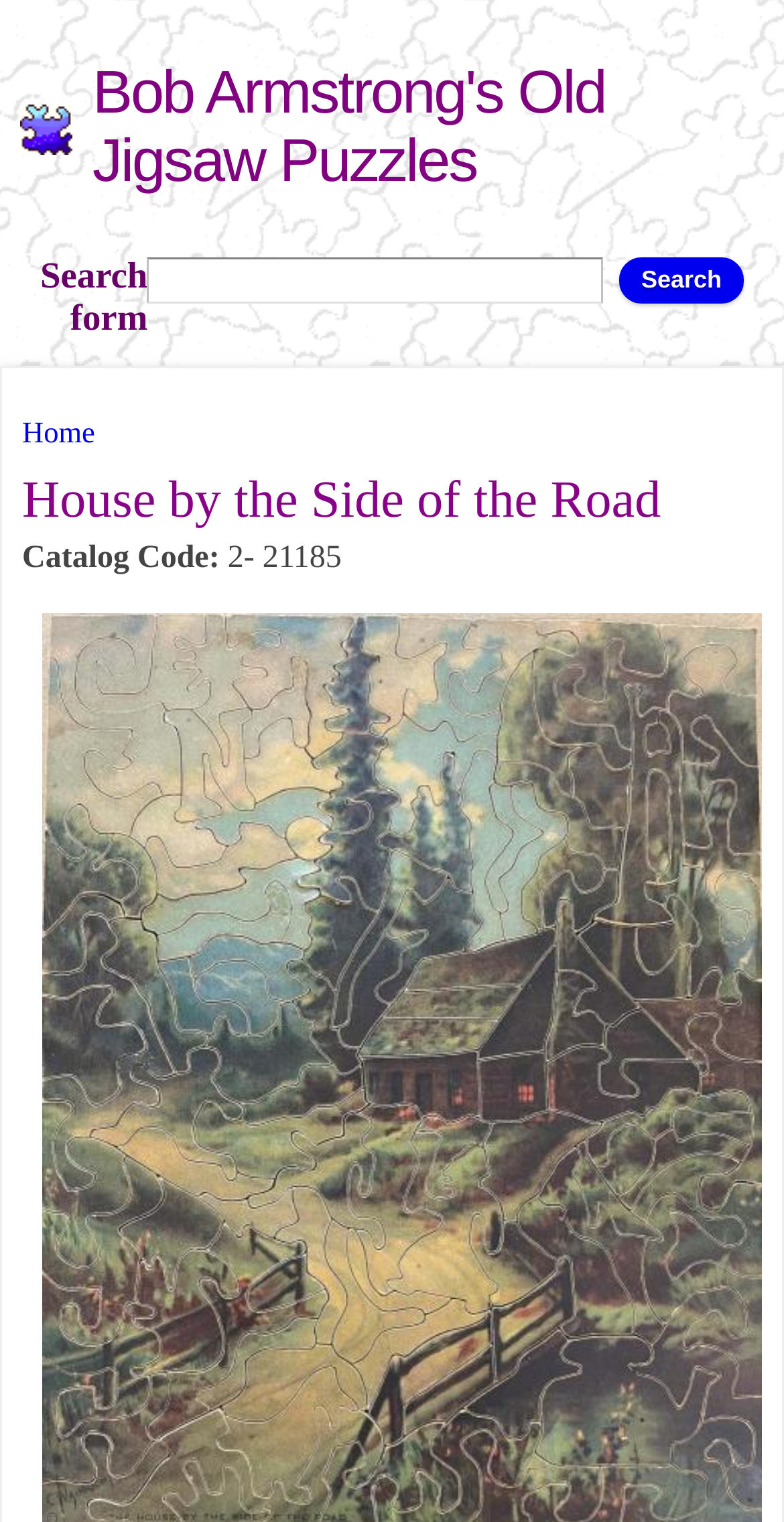Can you give a comprehensive explanation to the question given the content of the image?
How many links are in the 'You are here' section?

I counted the links in the section with the heading 'You are here' and found only one link labeled 'Home'.